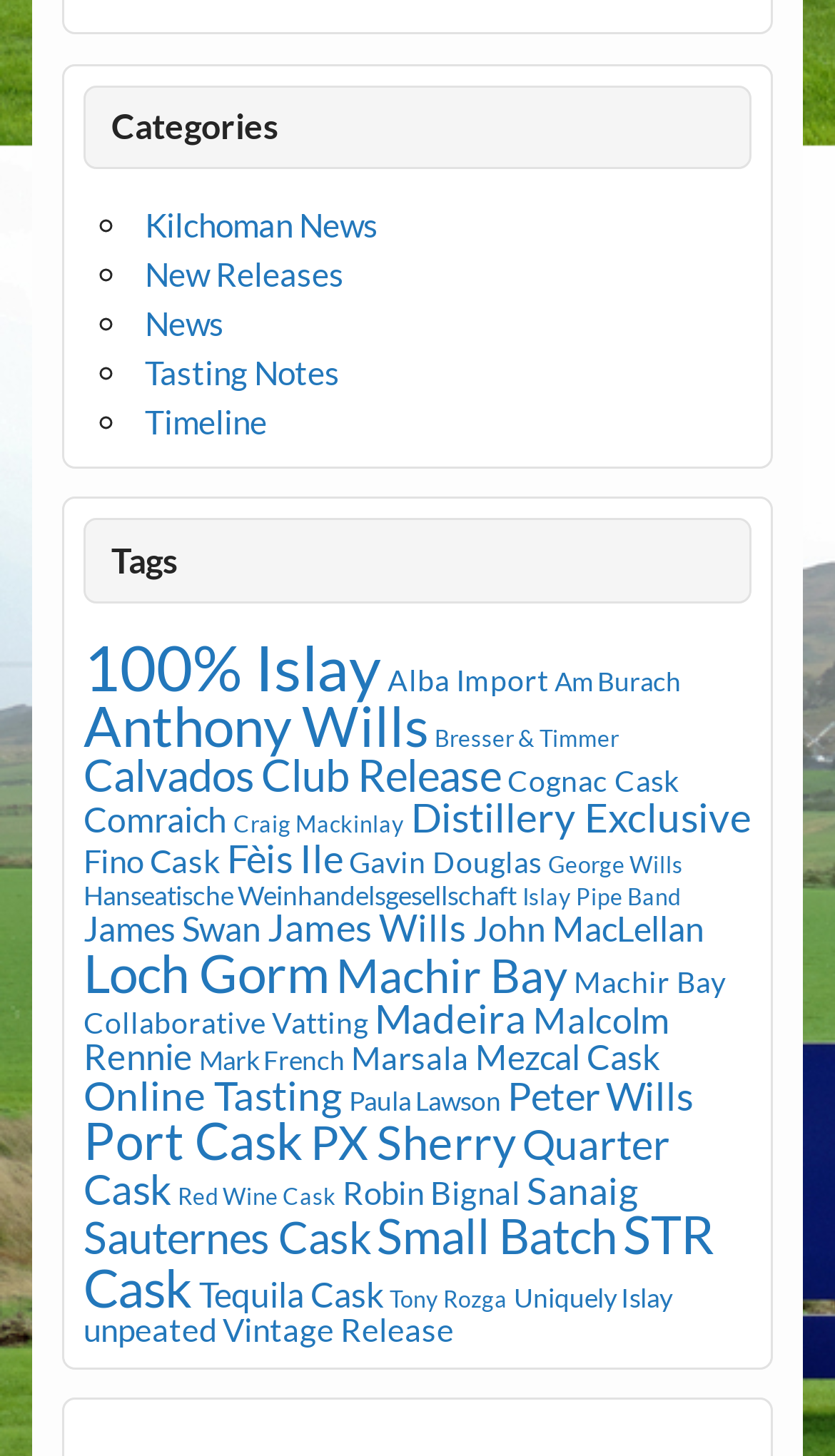Based on the element description Vintage Release, identify the bounding box of the UI element in the given webpage screenshot. The coordinates should be in the format (top-left x, top-left y, bottom-right x, bottom-right y) and must be between 0 and 1.

[0.267, 0.9, 0.544, 0.927]